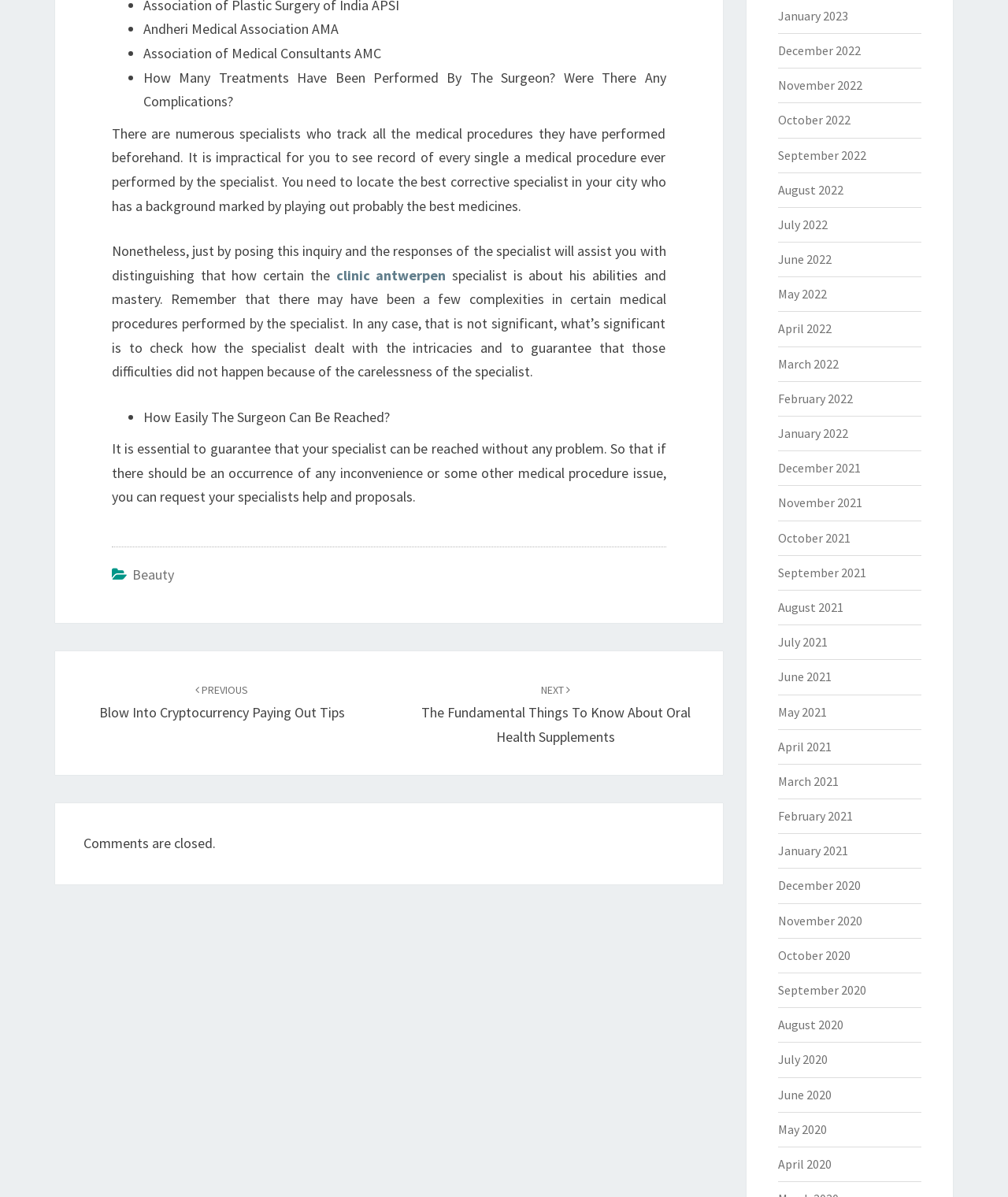Indicate the bounding box coordinates of the element that needs to be clicked to satisfy the following instruction: "Click on the link 'PREVIOUS Blow Into Cryptocurrency Paying Out Tips'". The coordinates should be four float numbers between 0 and 1, i.e., [left, top, right, bottom].

[0.098, 0.568, 0.342, 0.603]